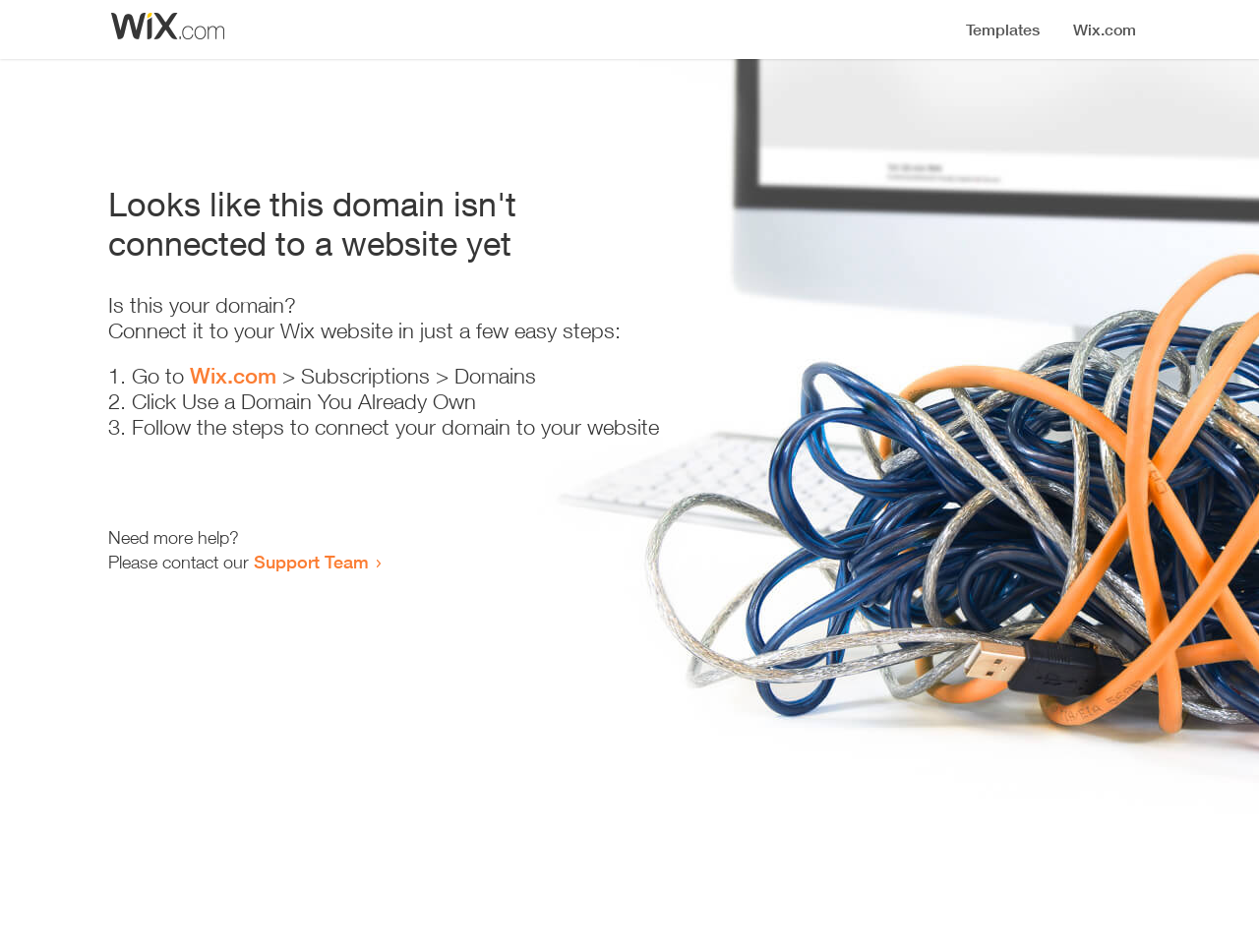Please provide a detailed answer to the question below by examining the image:
How many steps are required to connect the domain?

The webpage provides a list of steps to connect the domain, which includes 3 list markers, indicating that 3 steps are required to connect the domain.